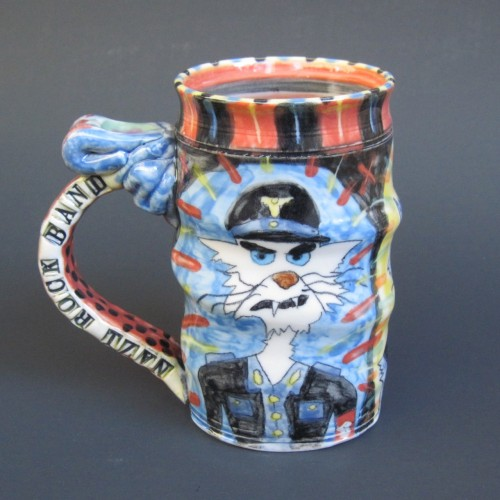What is the shape of the mug's handle?
Please describe in detail the information shown in the image to answer the question.

The caption describes the mug's handle as being artistically crafted to resemble a paw, which adds to the playful charm of the mug, indicating that the shape of the mug's handle is a paw.